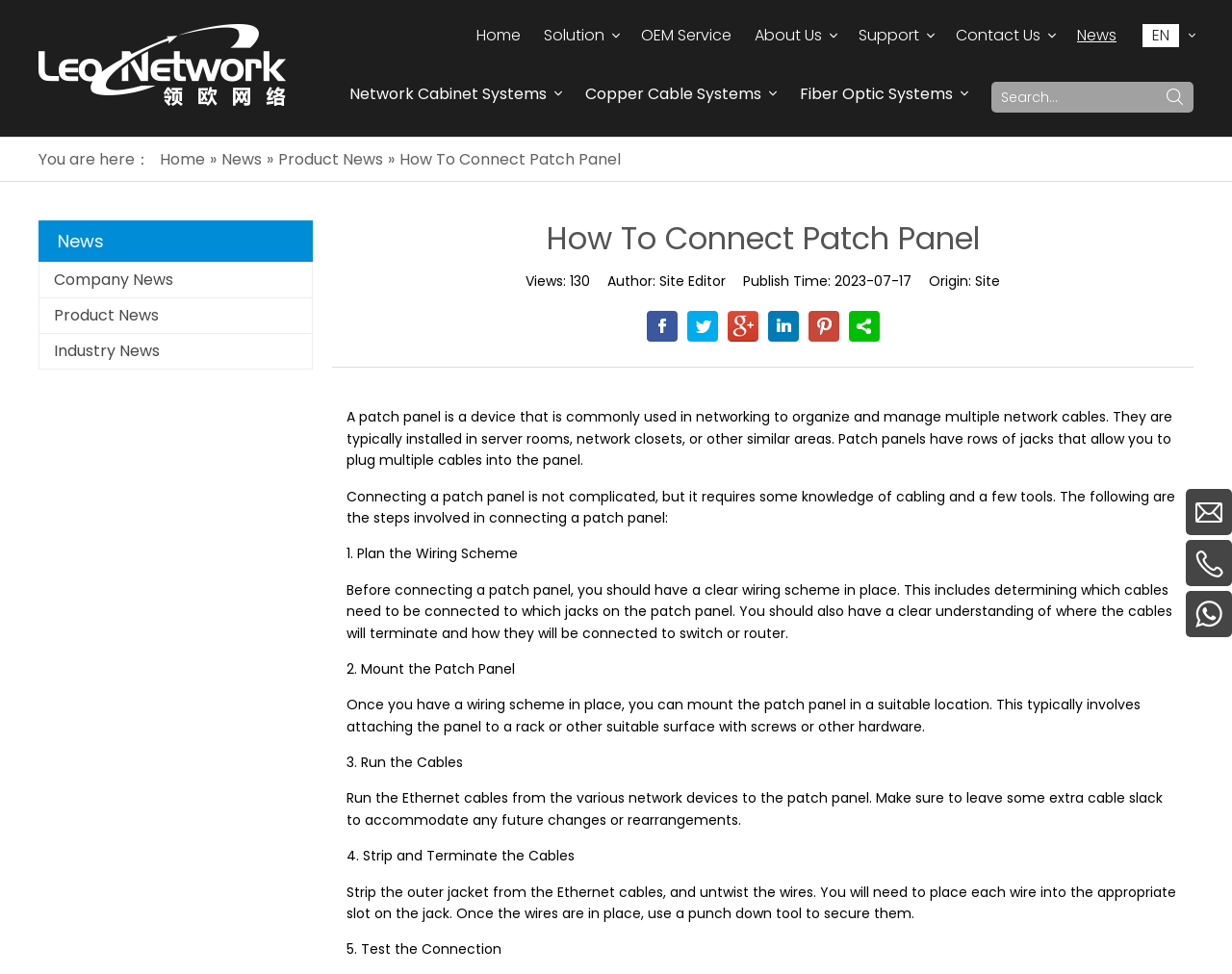Given the description of a UI element: "Home", identify the bounding box coordinates of the matching element in the webpage screenshot.

[0.387, 0.025, 0.423, 0.048]